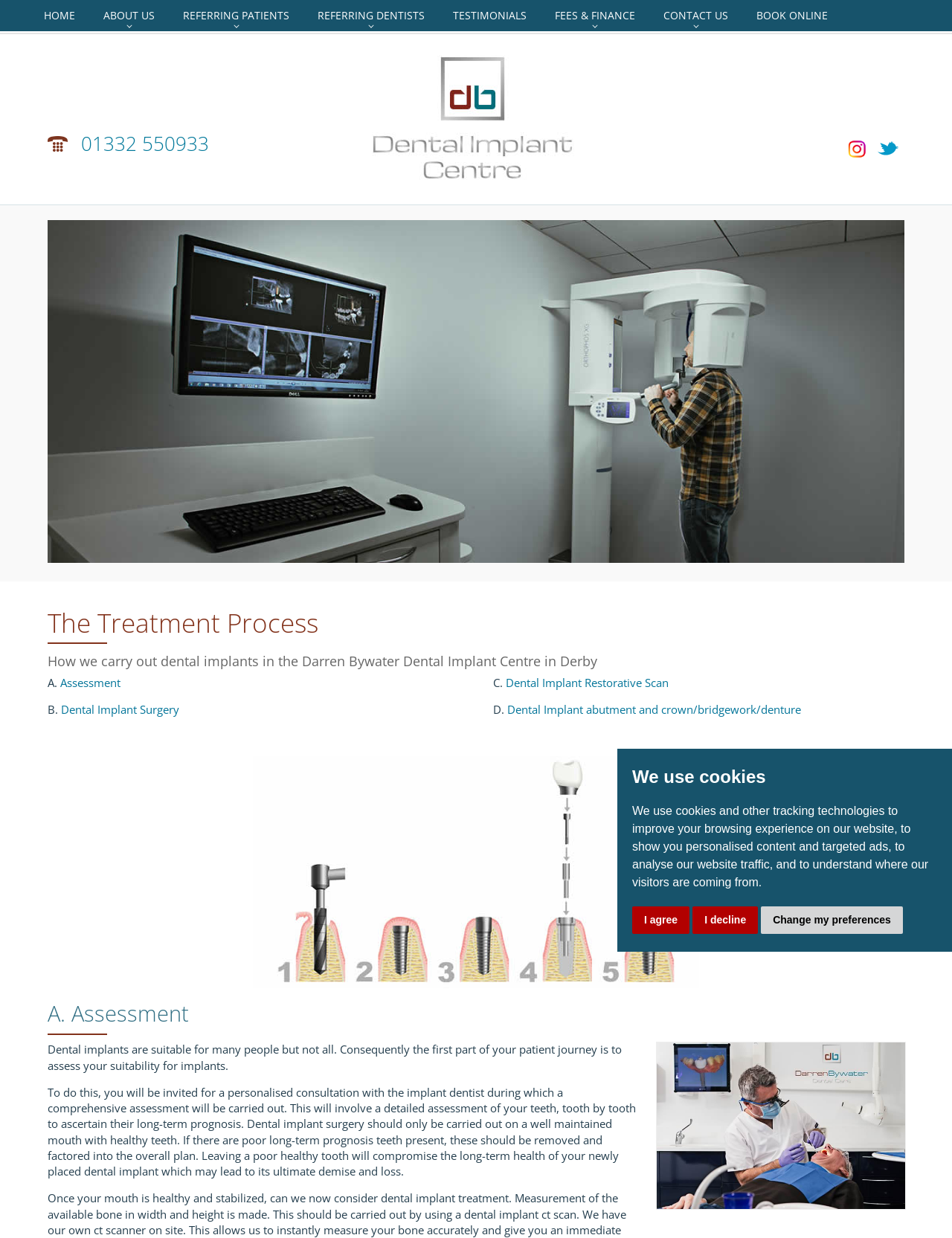How many links are in the top navigation menu?
Based on the visual details in the image, please answer the question thoroughly.

I counted the links in the top navigation menu, which are 'HOME', 'ABOUT US', 'REFERRING PATIENTS', 'REFERRING DENTISTS', 'TESTIMONIALS', 'FEES & FINANCE', and 'CONTACT US'. There are 7 links in total.